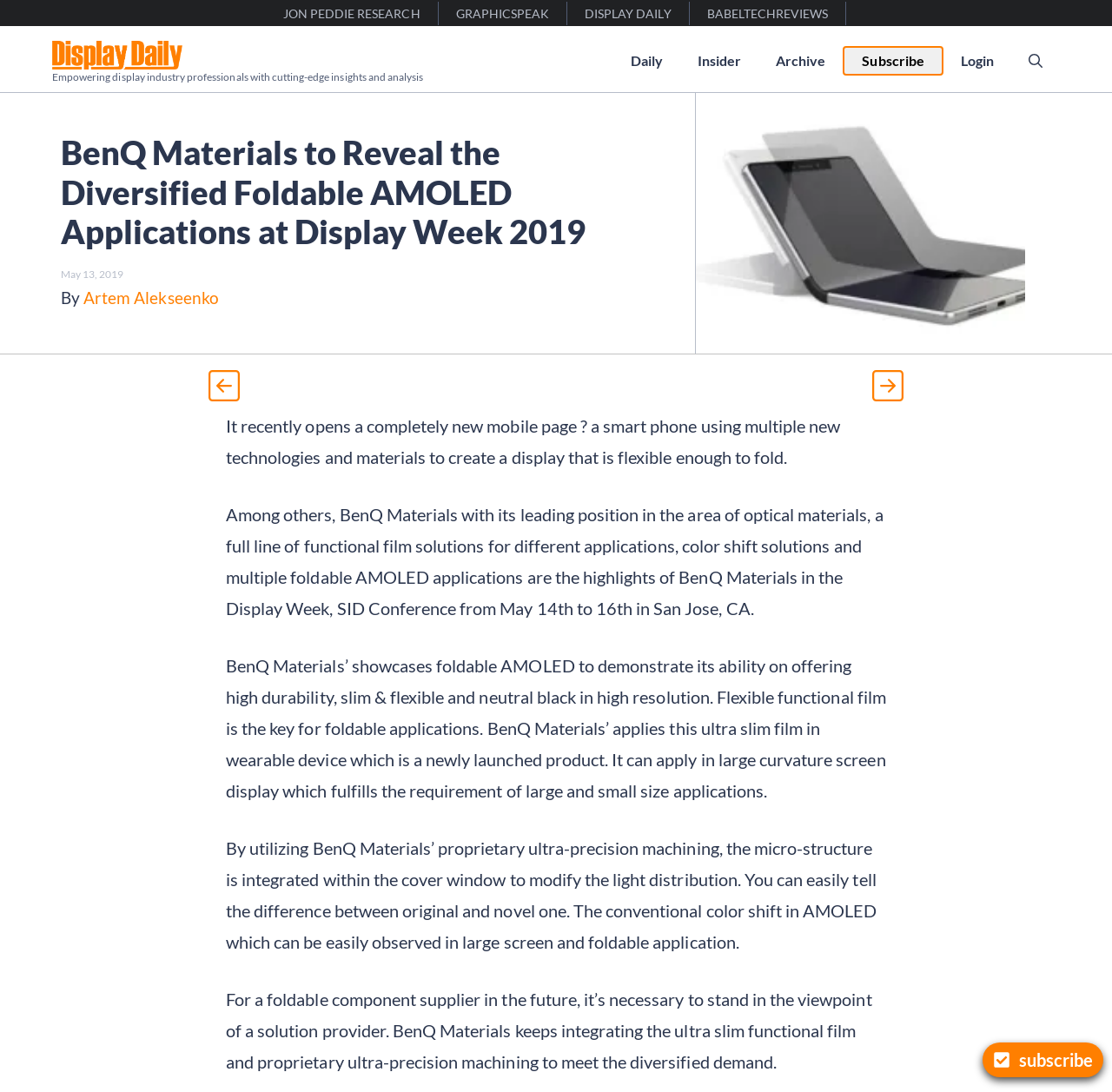Using the format (top-left x, top-left y, bottom-right x, bottom-right y), provide the bounding box coordinates for the described UI element. All values should be floating point numbers between 0 and 1: alt="Display Daily"

[0.047, 0.038, 0.164, 0.057]